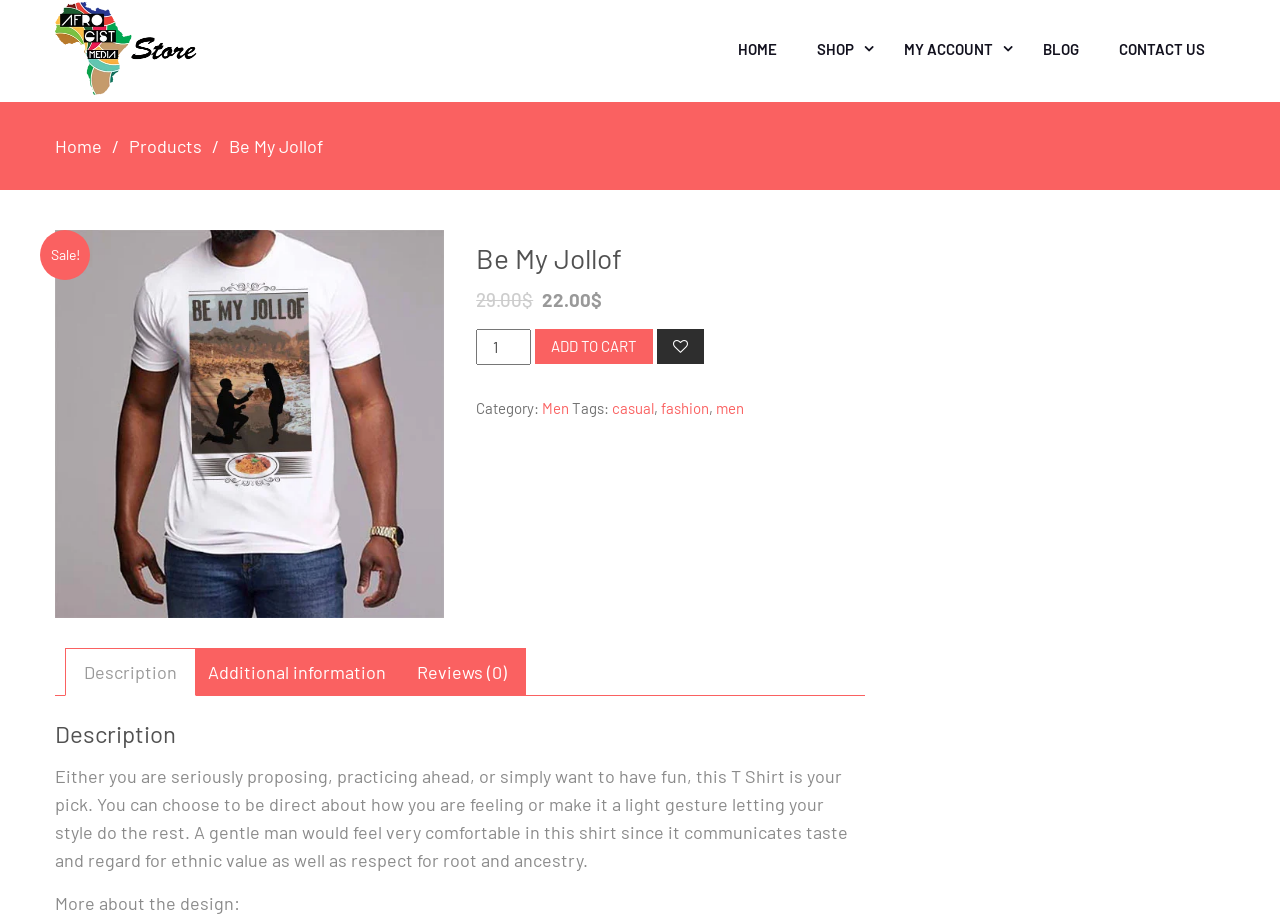What is the description of the product?
Using the image as a reference, answer the question in detail.

The description of the product can be found in the bottom of the webpage, where it says 'Either you are seriously proposing, practicing ahead, or simply want to have fun, this T Shirt is your pick...' in a static text element.